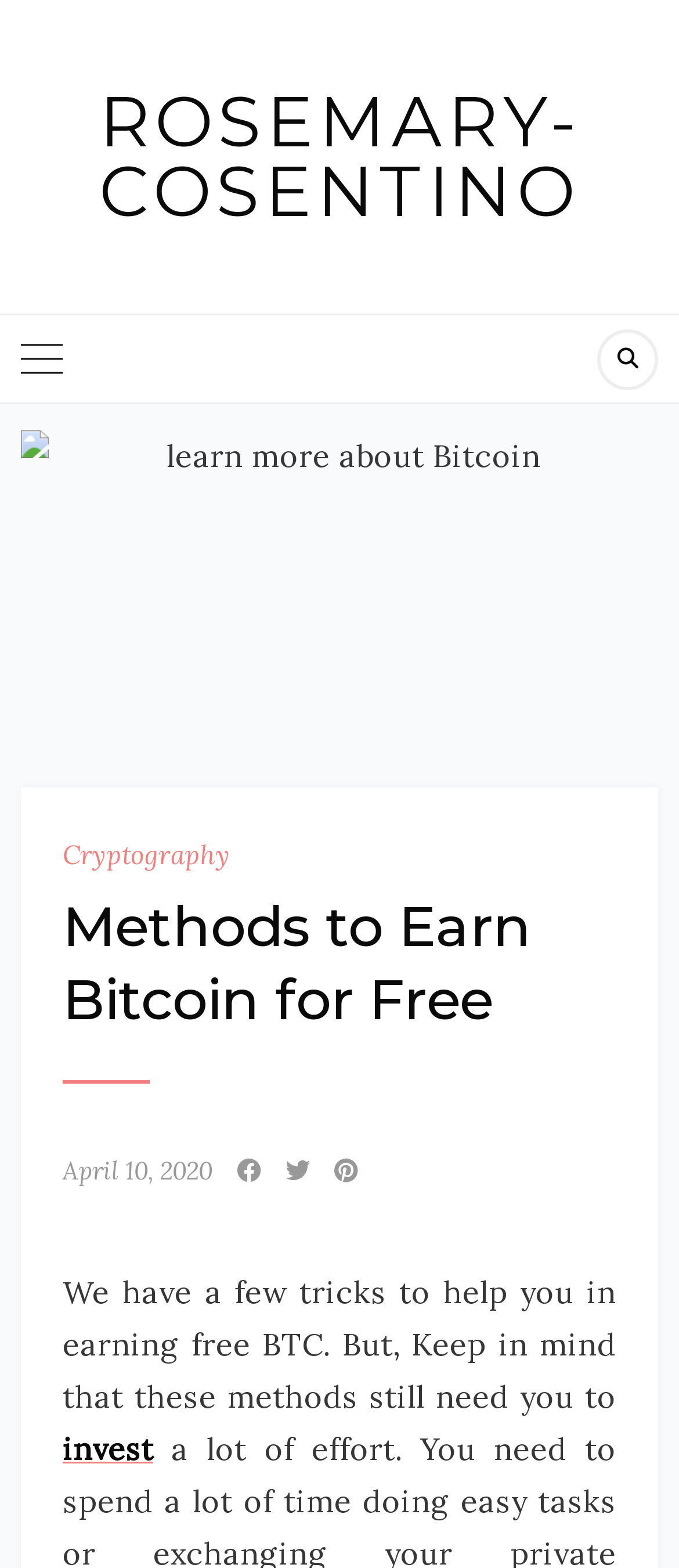Describe all the key features of the webpage in detail.

The webpage is about methods to earn Bitcoin for free, as indicated by the title "Methods to Earn Bitcoin for Free" at the top center of the page. Below the title, there is a section with a "learn more about Bitcoin" image on the left, accompanied by links to related topics such as "Cryptography" on the right. 

On the top left, there is a link to the author's profile, "ROSEMARY-COSENTINO". On the top right, there are three icons, represented by Unicode characters \uf002, \uf09a, \uf099, and \uf0d2, which are likely social media links. 

The main content of the page starts with a paragraph of text, which explains that there are ways to earn free Bitcoin, but they still require investment. The text is followed by a link to the word "invest". There is also a link to the date "April 10, 2020" on the right side of the page, which may indicate the publication date of the article.